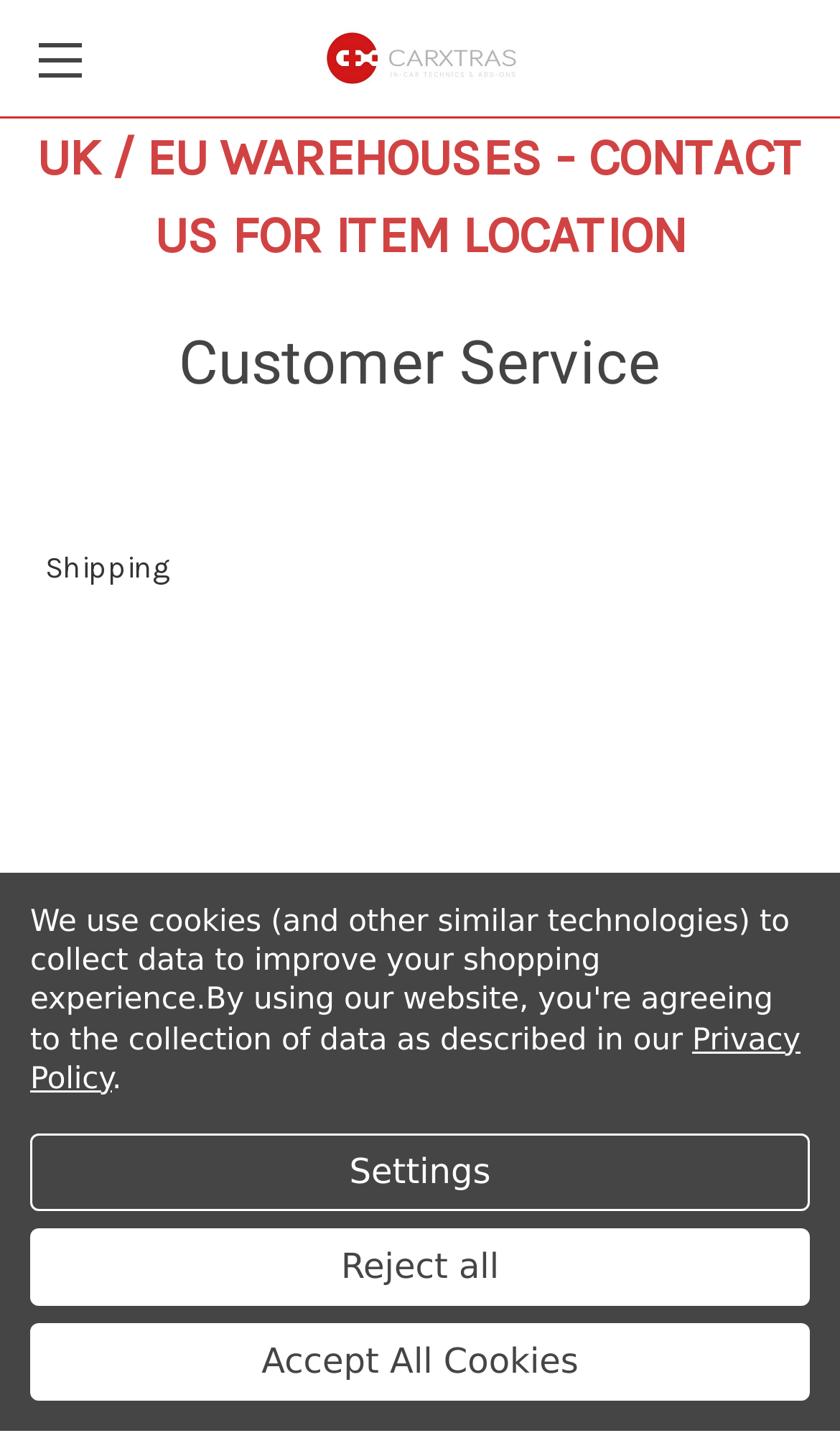Identify the bounding box coordinates of the clickable region to carry out the given instruction: "Click the 'Toggle menu' link".

[0.0, 0.0, 0.141, 0.081]